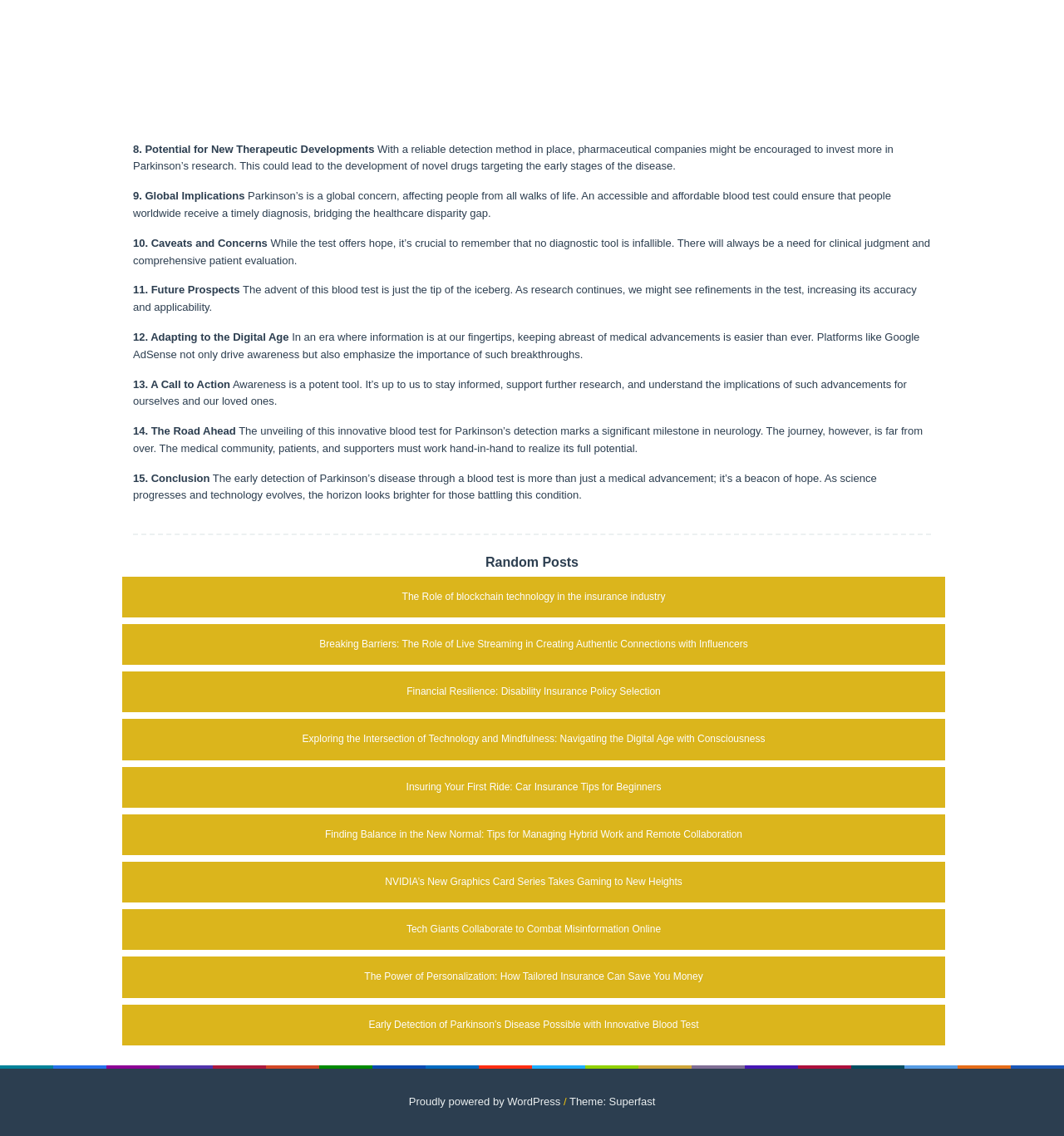Please identify the bounding box coordinates of the clickable area that will allow you to execute the instruction: "Read 'Early Detection of Parkinson’s Disease Possible with Innovative Blood Test'".

[0.113, 0.896, 0.89, 0.907]